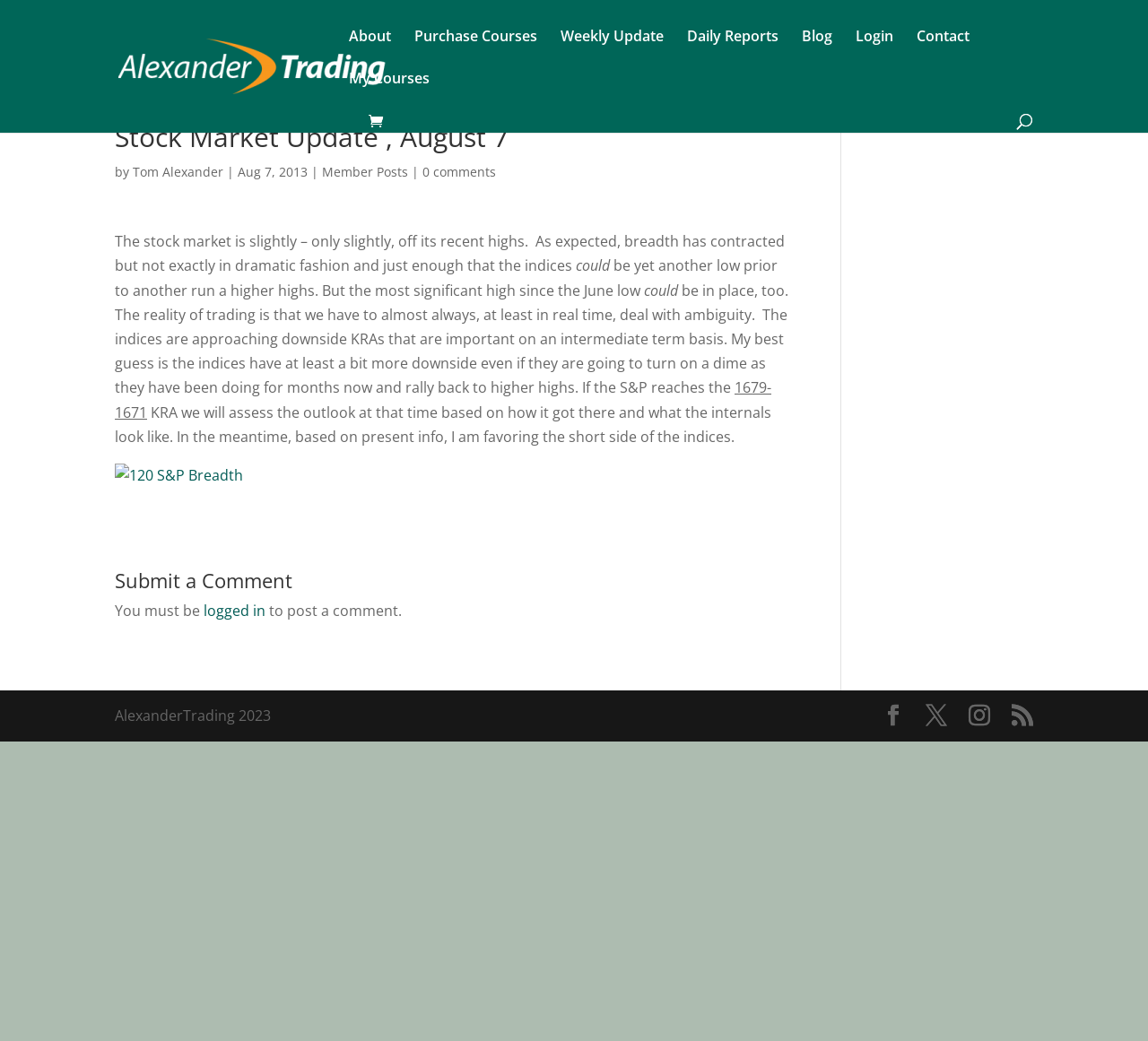What is the topic of this article?
Please describe in detail the information shown in the image to answer the question.

The topic of this article is Stock Market Update, which can be inferred from the title 'Stock Market Update, August 7' and the content of the article.